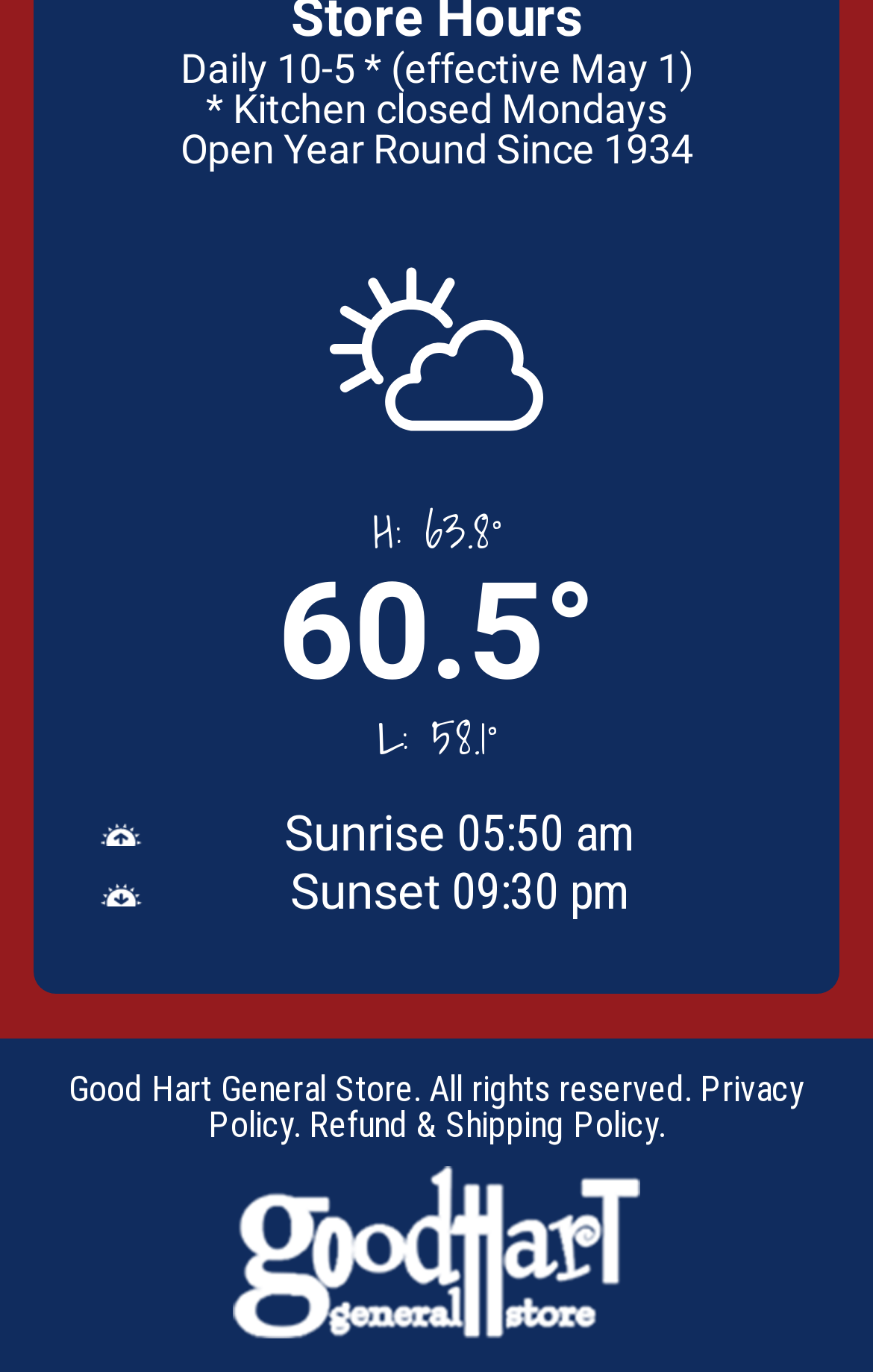What is the current temperature?
Please answer the question with a detailed and comprehensive explanation.

The current temperature can be found in the middle section of the webpage, which displays weather information. The temperature is shown as 'H: 63.8°', indicating that the current temperature is 63.8 degrees.